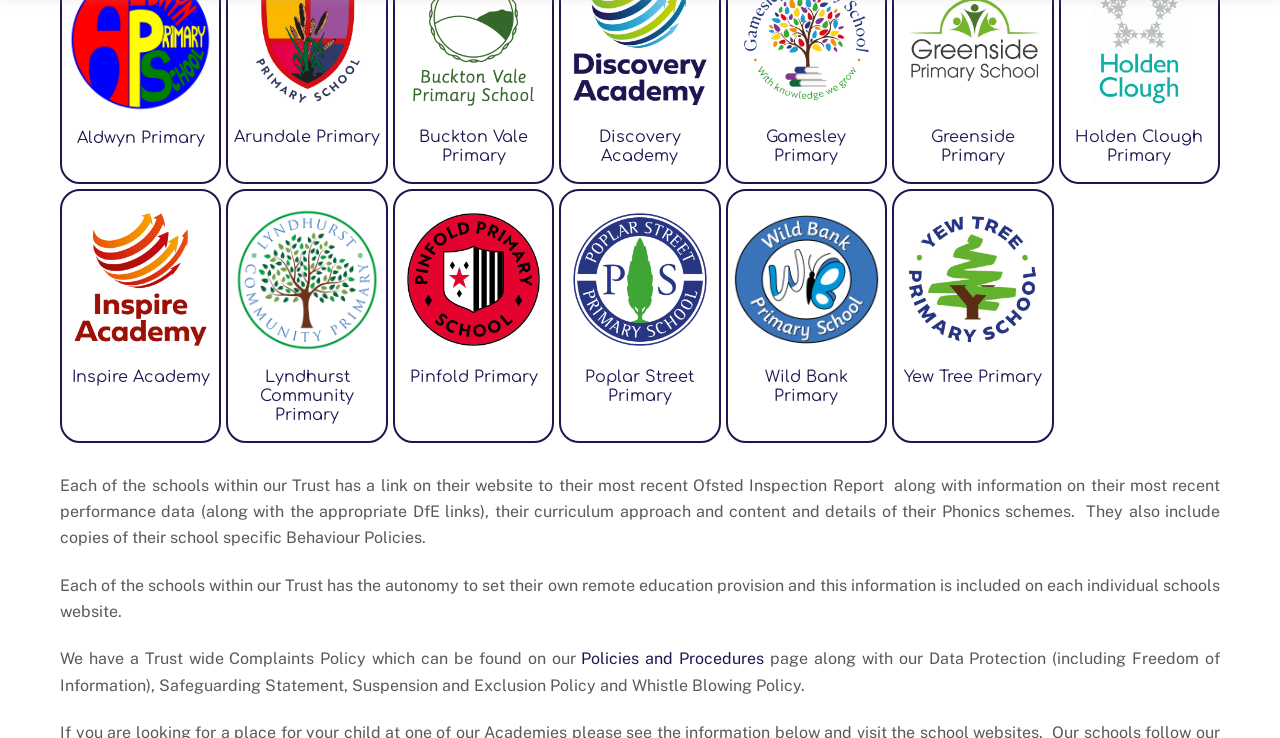Respond to the question below with a single word or phrase: What is the name of the first school listed?

Aldwyn Primary